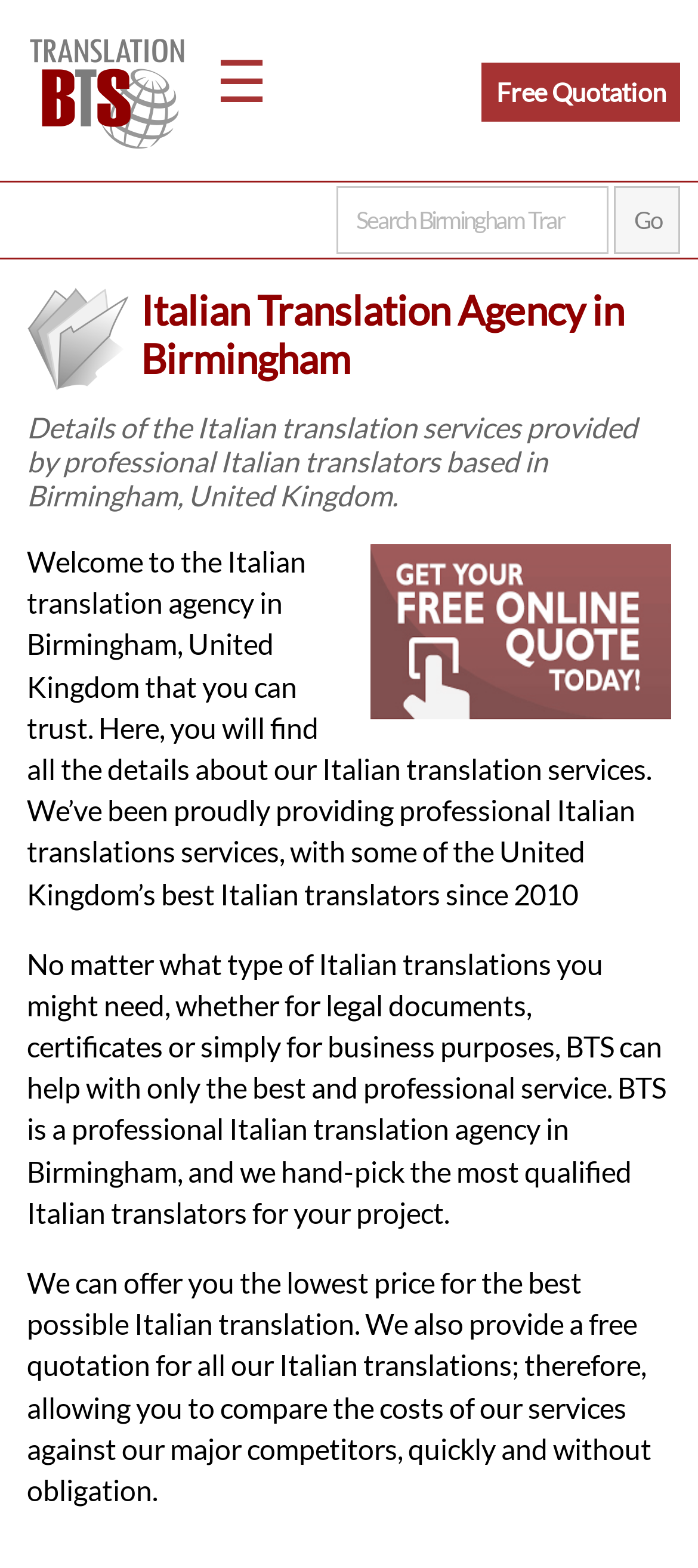Determine the heading of the webpage and extract its text content.

Italian Translation Agency in Birmingham